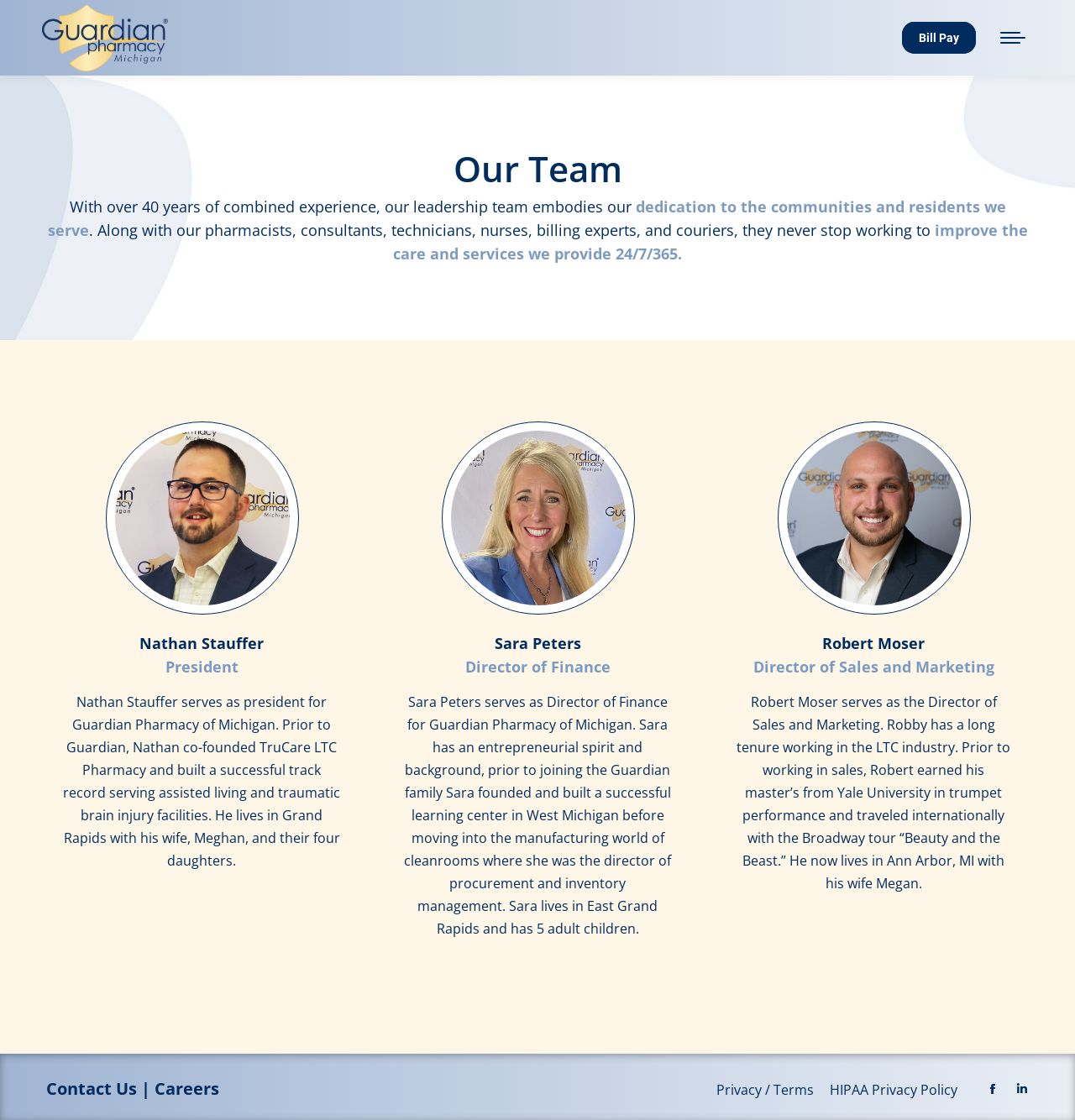How many links are there in the footer section?
Using the information from the image, answer the question thoroughly.

I counted the number of links in the footer section by looking at the links under the 'Contact Us | Careers' heading. I found five links: 'Contact Us', 'Careers', 'Privacy / Terms', 'HIPAA Privacy Policy', and two social media links.